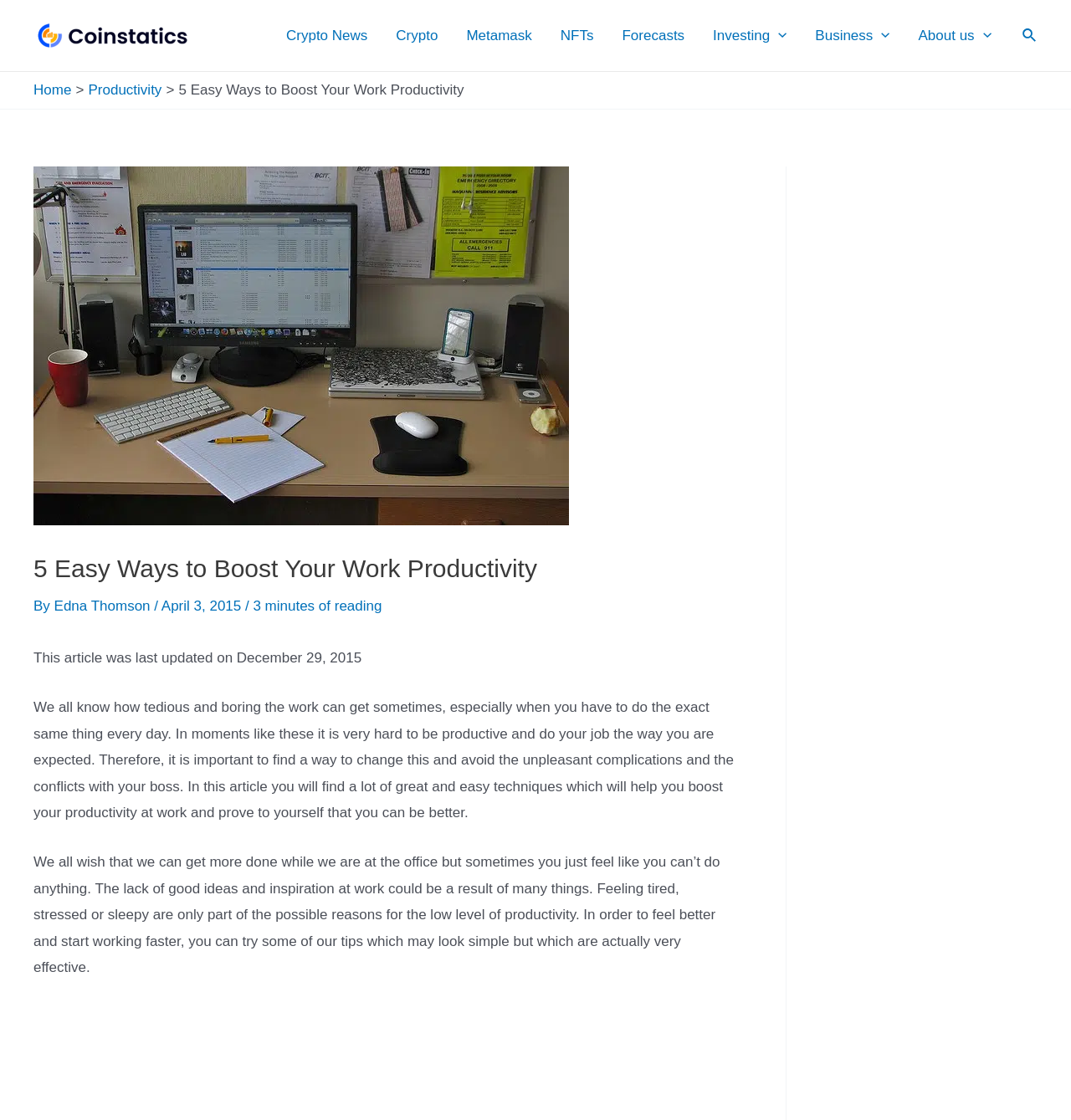Please indicate the bounding box coordinates for the clickable area to complete the following task: "Read the article by Edna Thomson". The coordinates should be specified as four float numbers between 0 and 1, i.e., [left, top, right, bottom].

[0.05, 0.534, 0.144, 0.548]